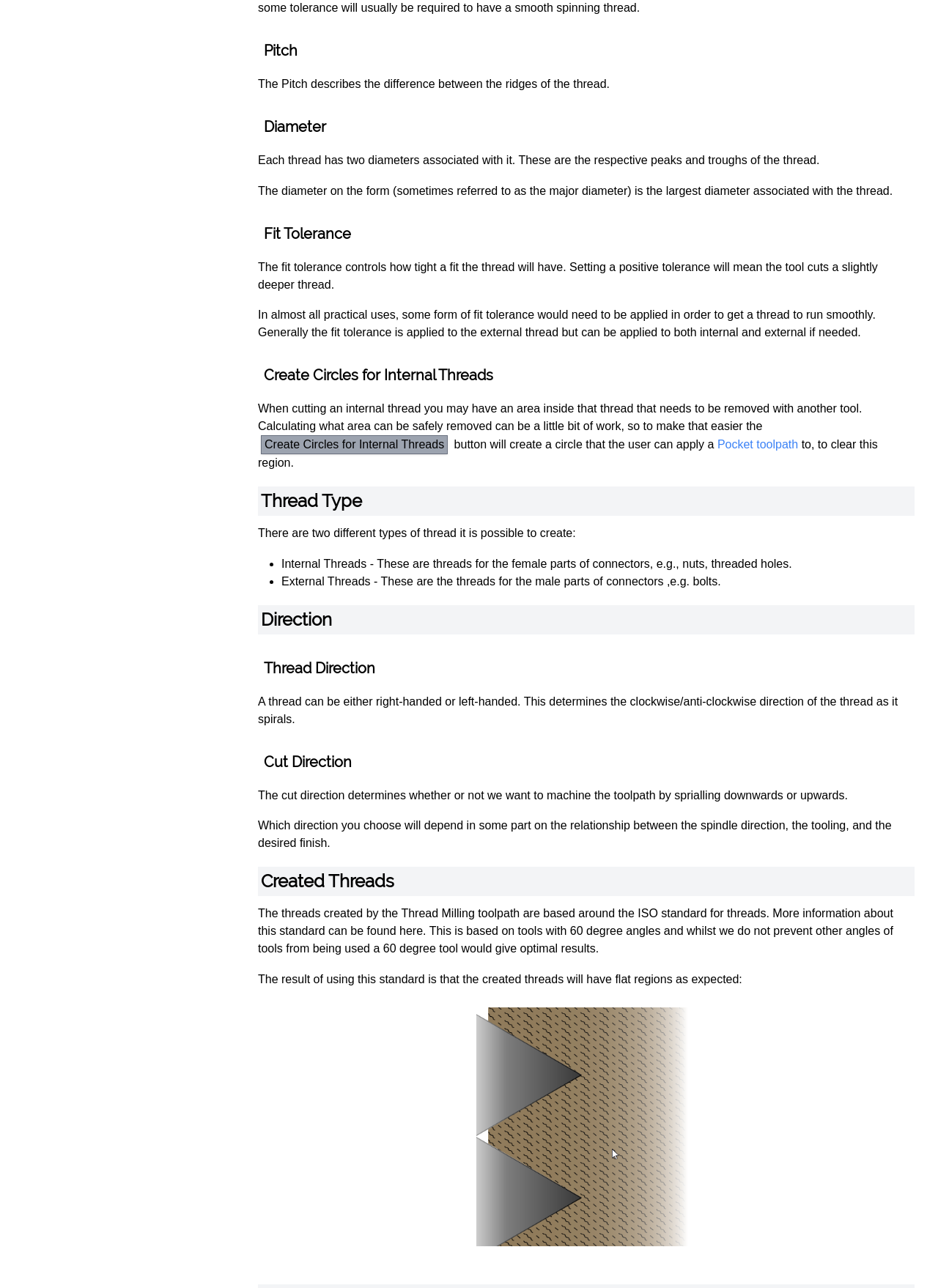What are the two types of threads that can be created?
Look at the image and respond with a one-word or short-phrase answer.

Internal and External